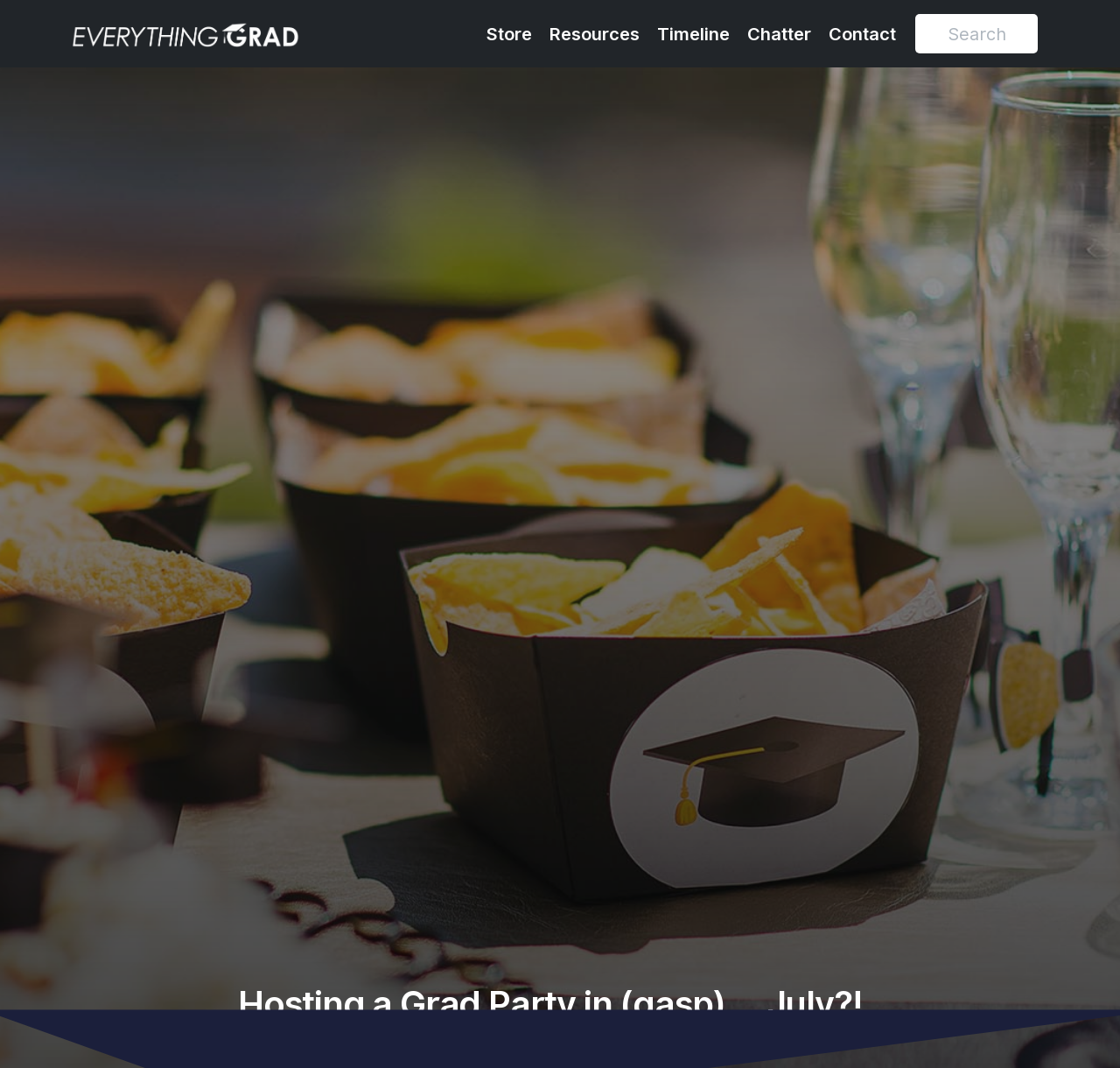Please find the bounding box for the UI element described by: "Contact".

[0.74, 0.022, 0.8, 0.041]